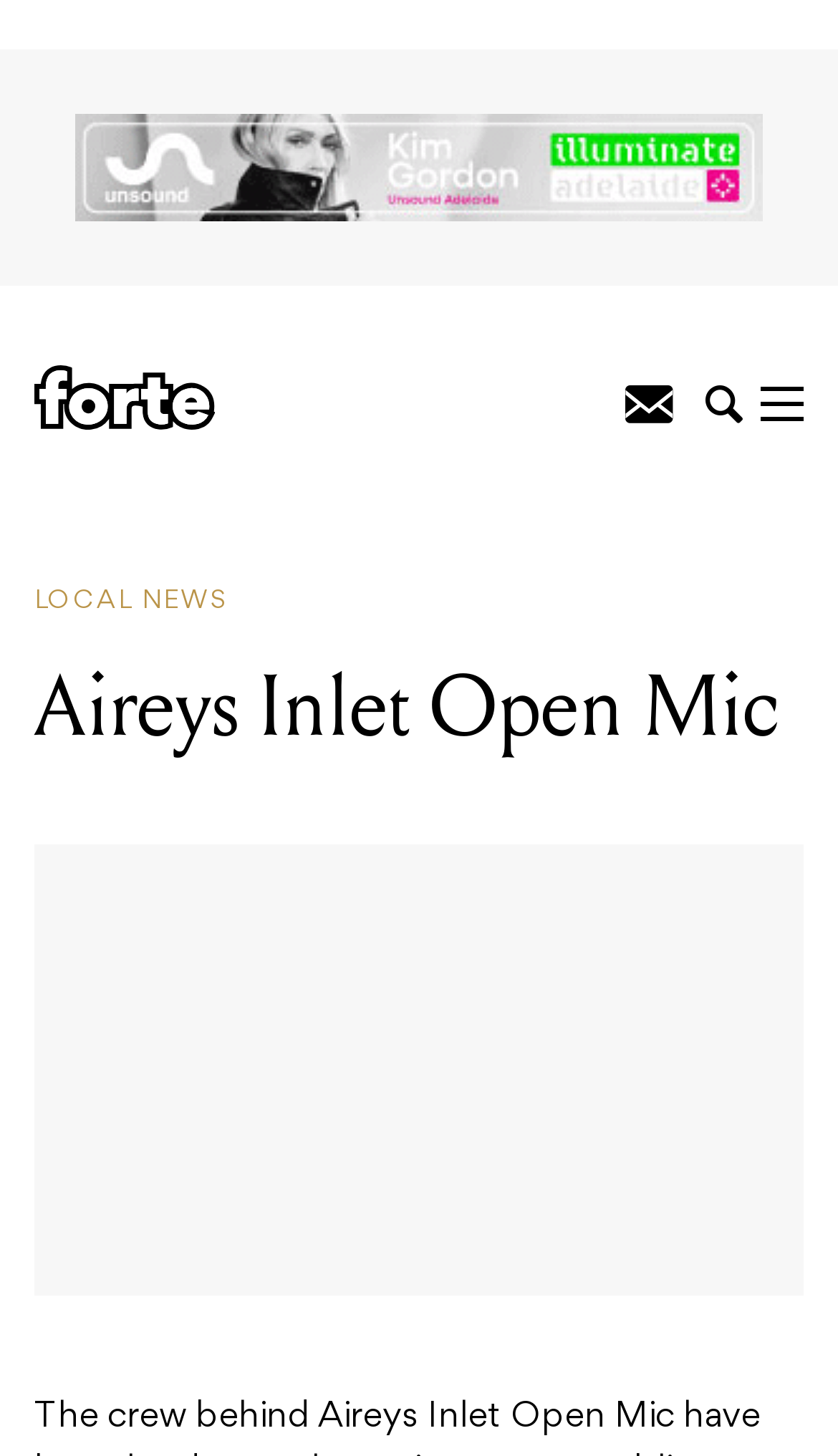Give a concise answer using only one word or phrase for this question:
What is the name of the event?

Aireys Inlet Open Mic